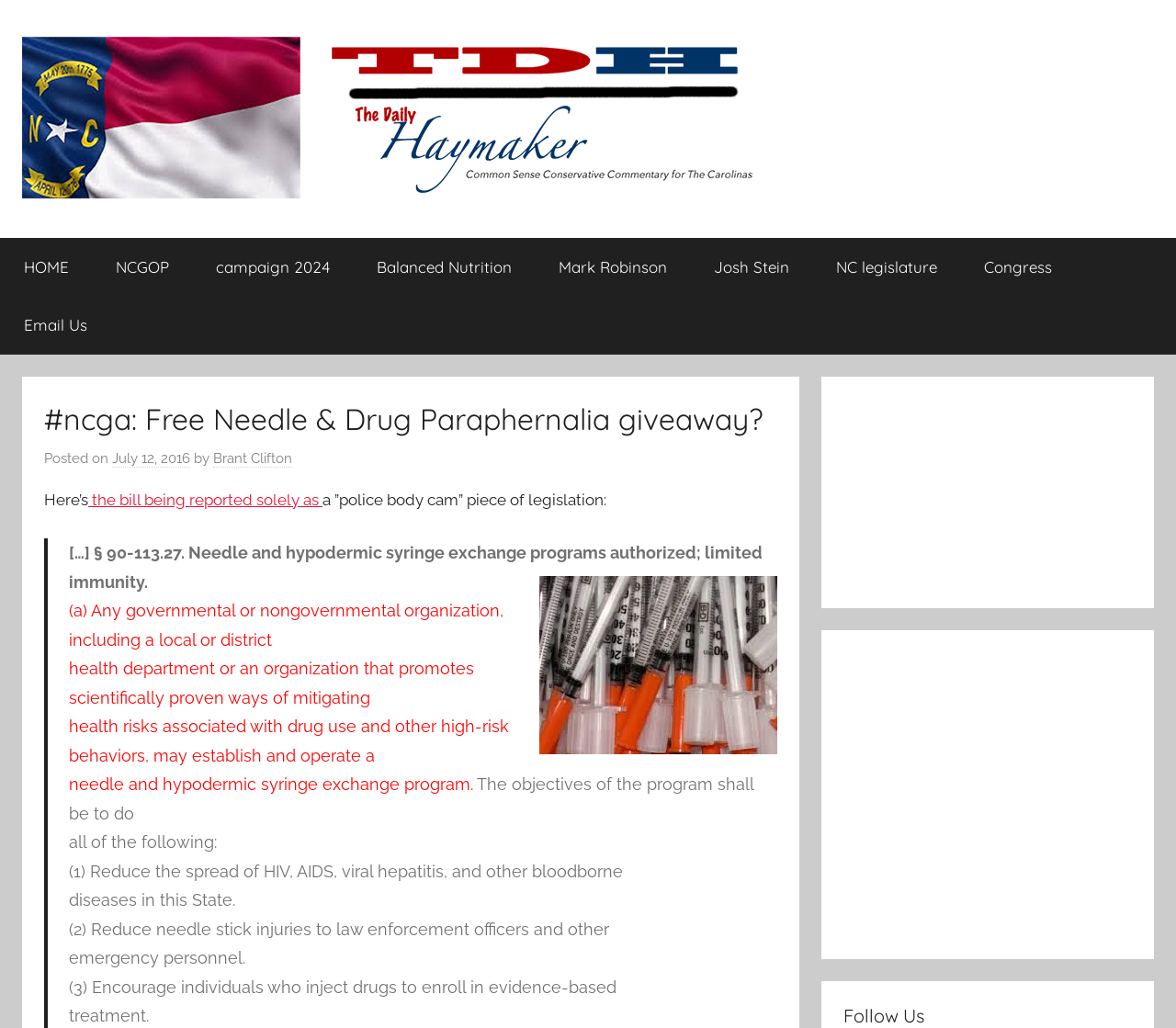What is the name of the website?
Using the image as a reference, give an elaborate response to the question.

I determined the name of the website by looking at the top-left corner of the webpage, where I found a link with the text 'The Daily Haymaker' and an image with the same name. This suggests that 'The Daily Haymaker' is the name of the website.